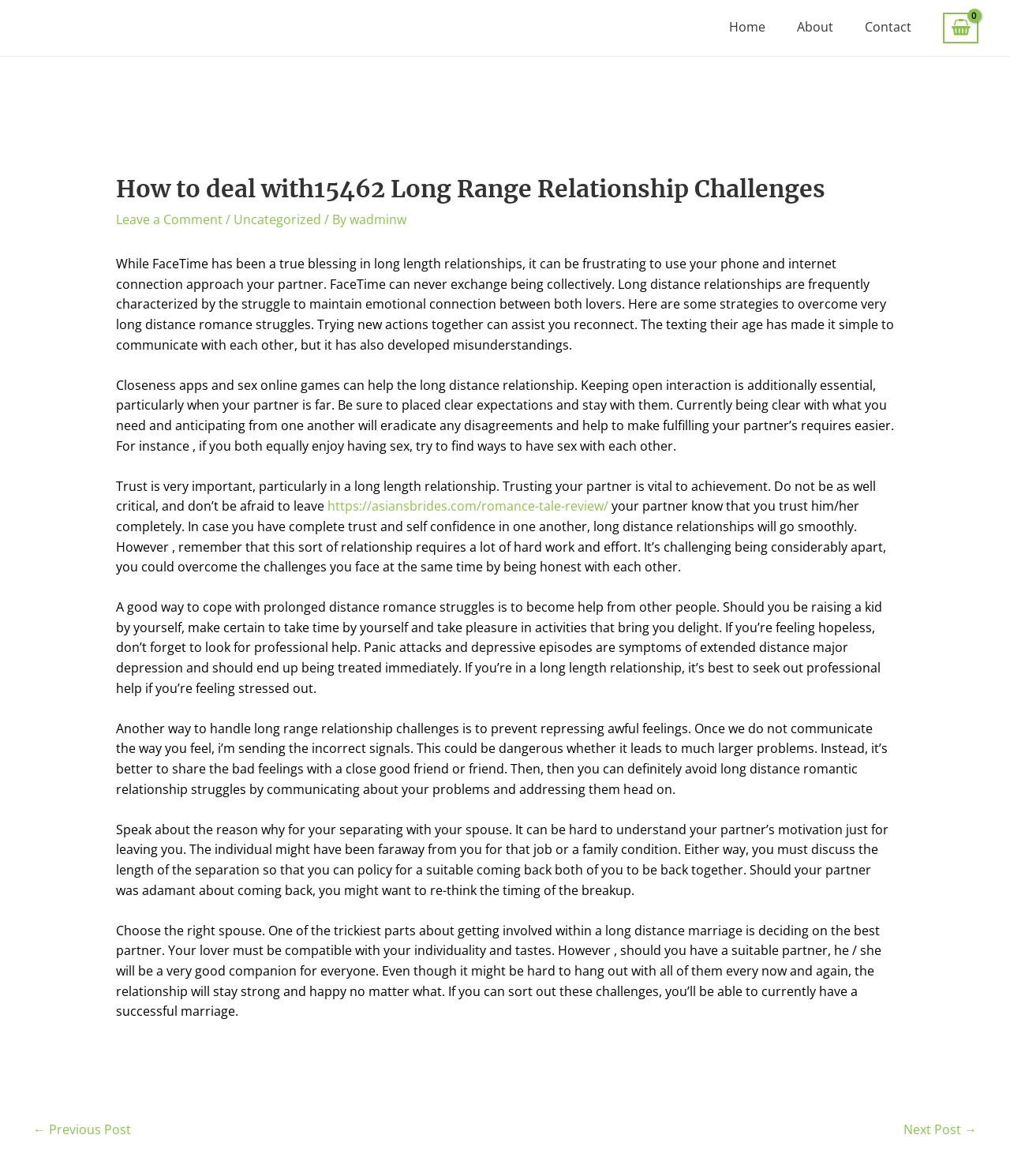Given the description of the UI element: "About", predict the bounding box coordinates in the form of [left, top, right, bottom], with each value being a float between 0 and 1.

[0.774, 0.015, 0.841, 0.032]